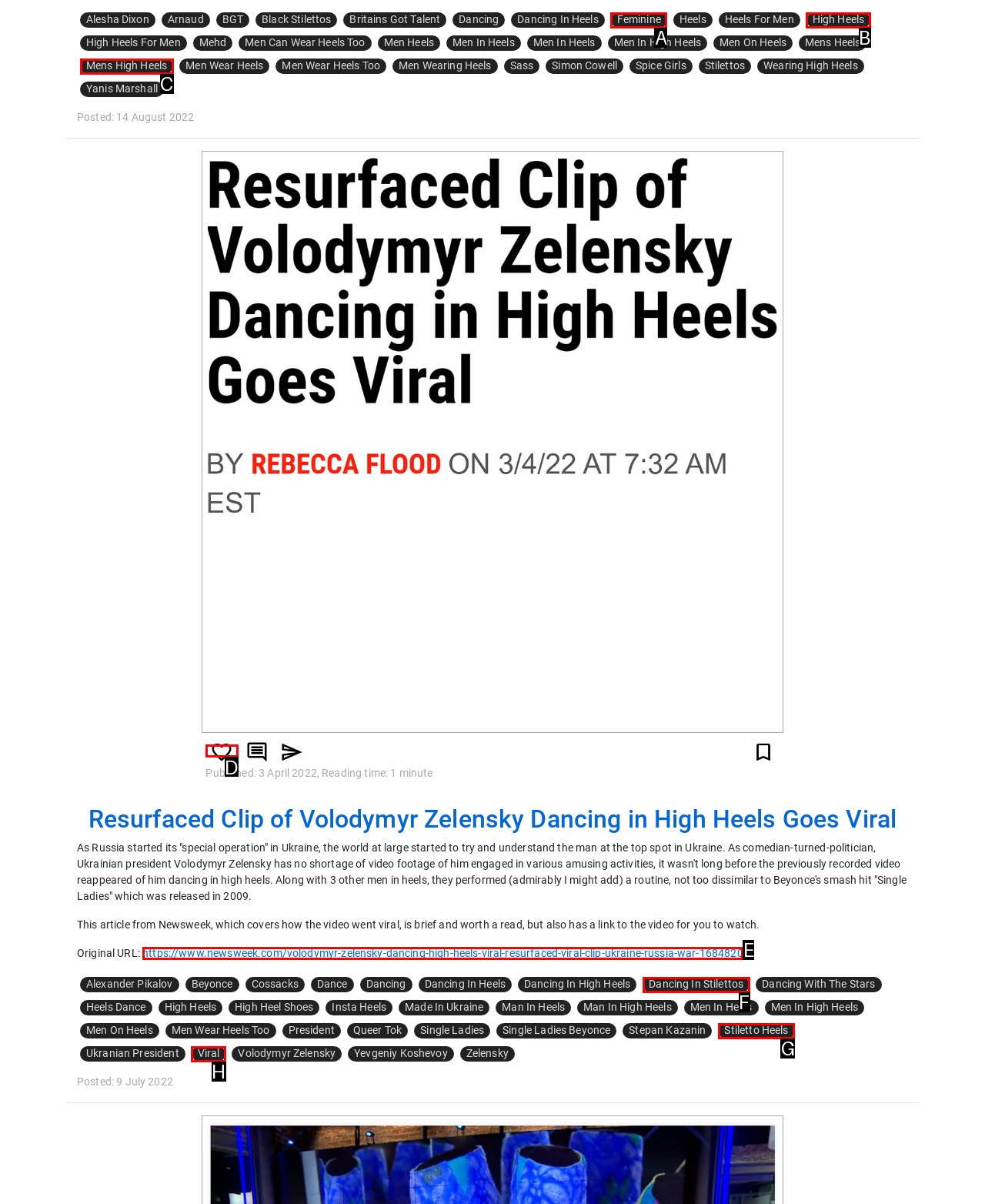Select the letter from the given choices that aligns best with the description: Dancing In Stilettos. Reply with the specific letter only.

F